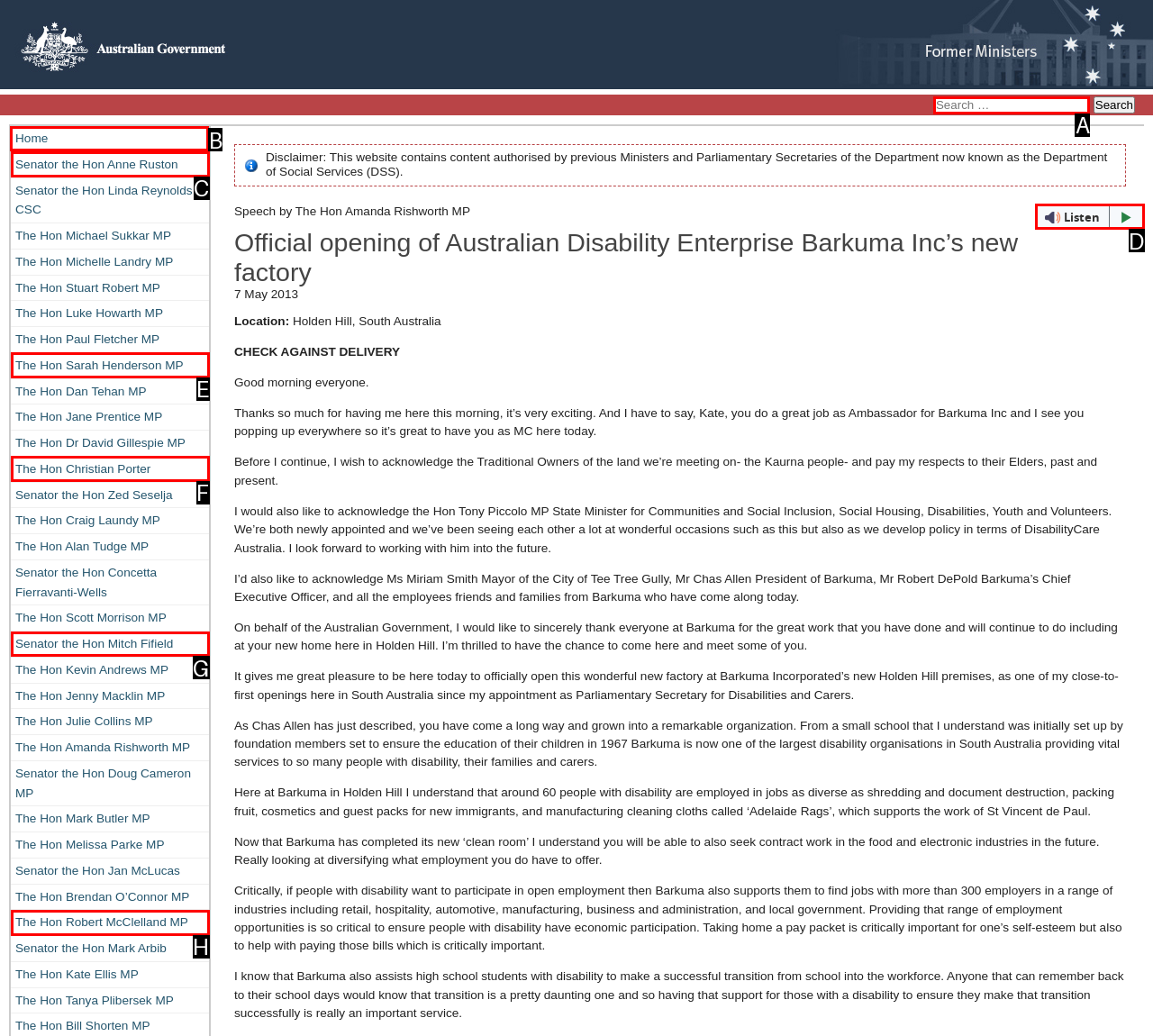Indicate the HTML element that should be clicked to perform the task: Go to the Home page Reply with the letter corresponding to the chosen option.

B